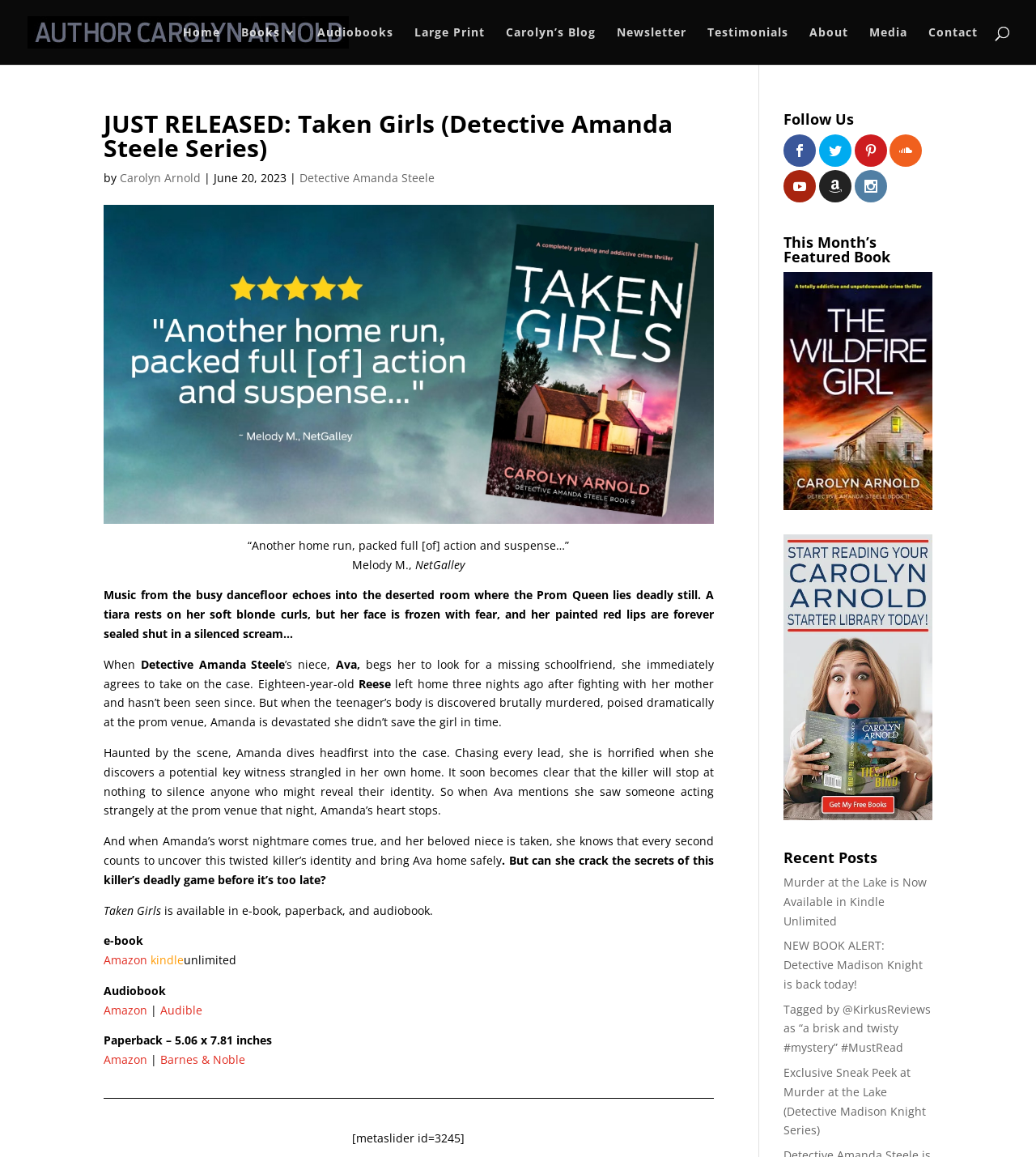Refer to the screenshot and give an in-depth answer to this question: What is the title of the book featured on this webpage?

The title of the book is obtained by looking at the heading element 'JUST RELEASED: Taken Girls (Detective Amanda Steele Series)' which is the main title of the webpage, and also by looking at the StaticText element 'Taken Girls' which is a separate element that confirms the title of the book.